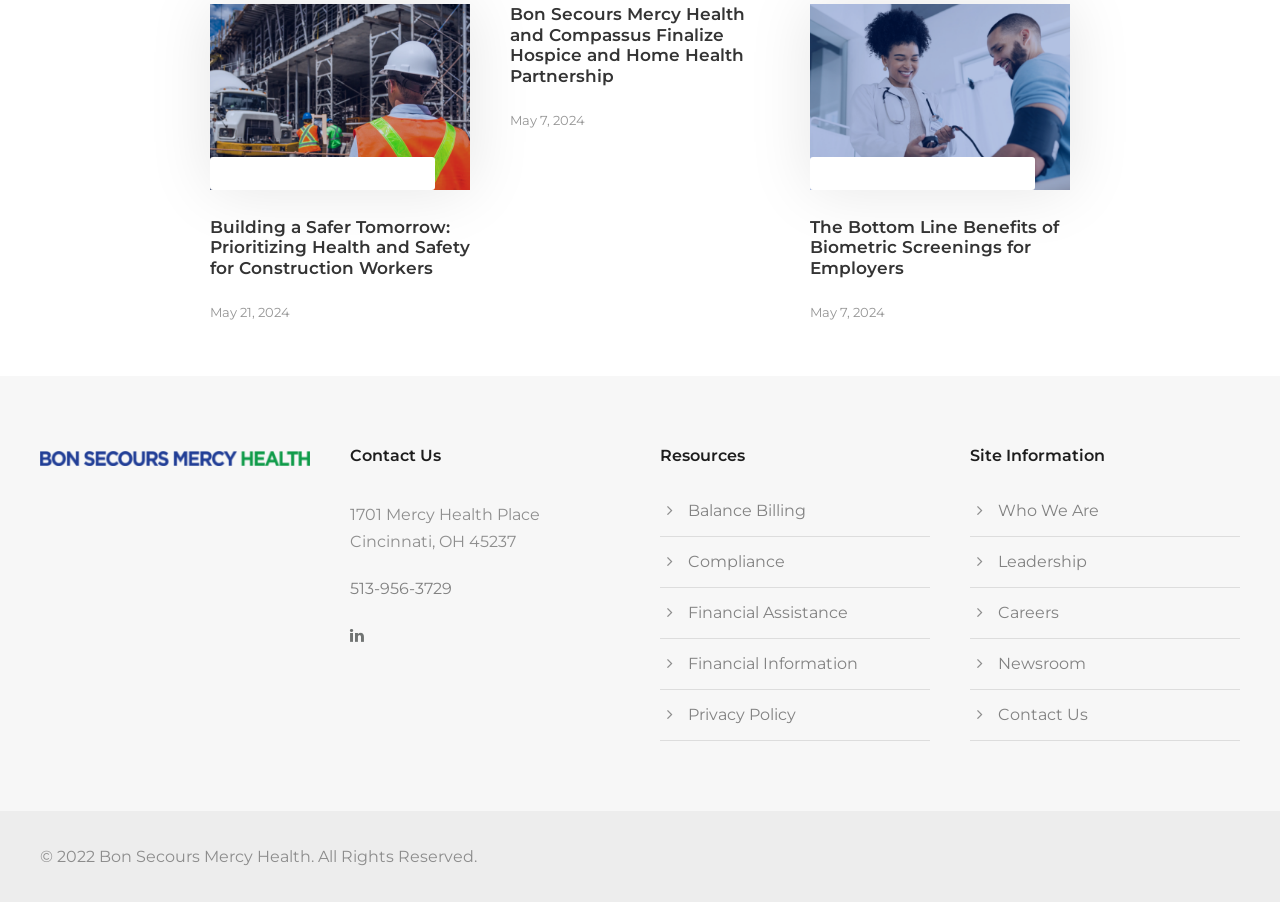Respond to the question below with a single word or phrase:
What type of resources are available on the webpage?

Health-related resources